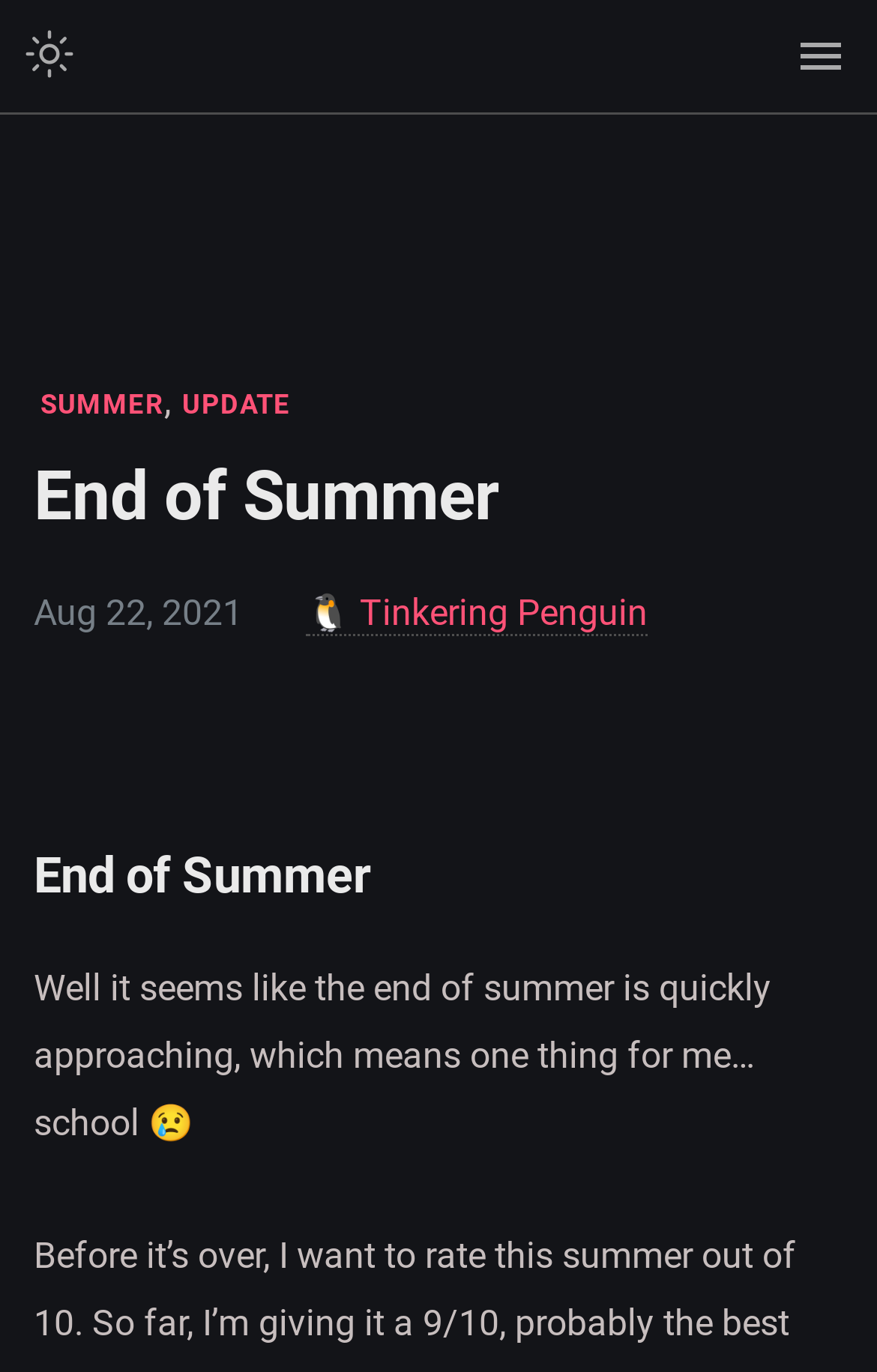Locate the UI element described by 🐧 Tinkering Penguin in the provided webpage screenshot. Return the bounding box coordinates in the format (top-left x, top-left y, bottom-right x, bottom-right y), ensuring all values are between 0 and 1.

[0.349, 0.431, 0.738, 0.462]